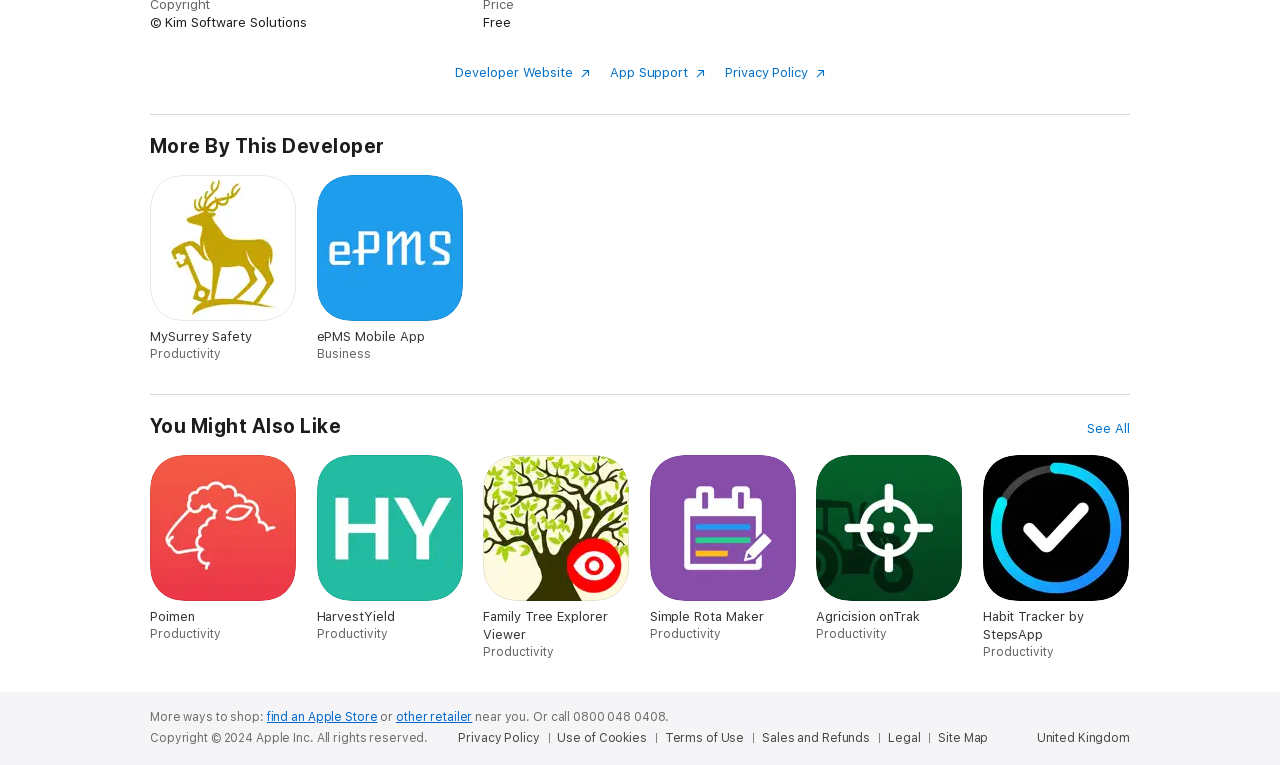Specify the bounding box coordinates of the element's area that should be clicked to execute the given instruction: "Sign Up". The coordinates should be four float numbers between 0 and 1, i.e., [left, top, right, bottom].

None